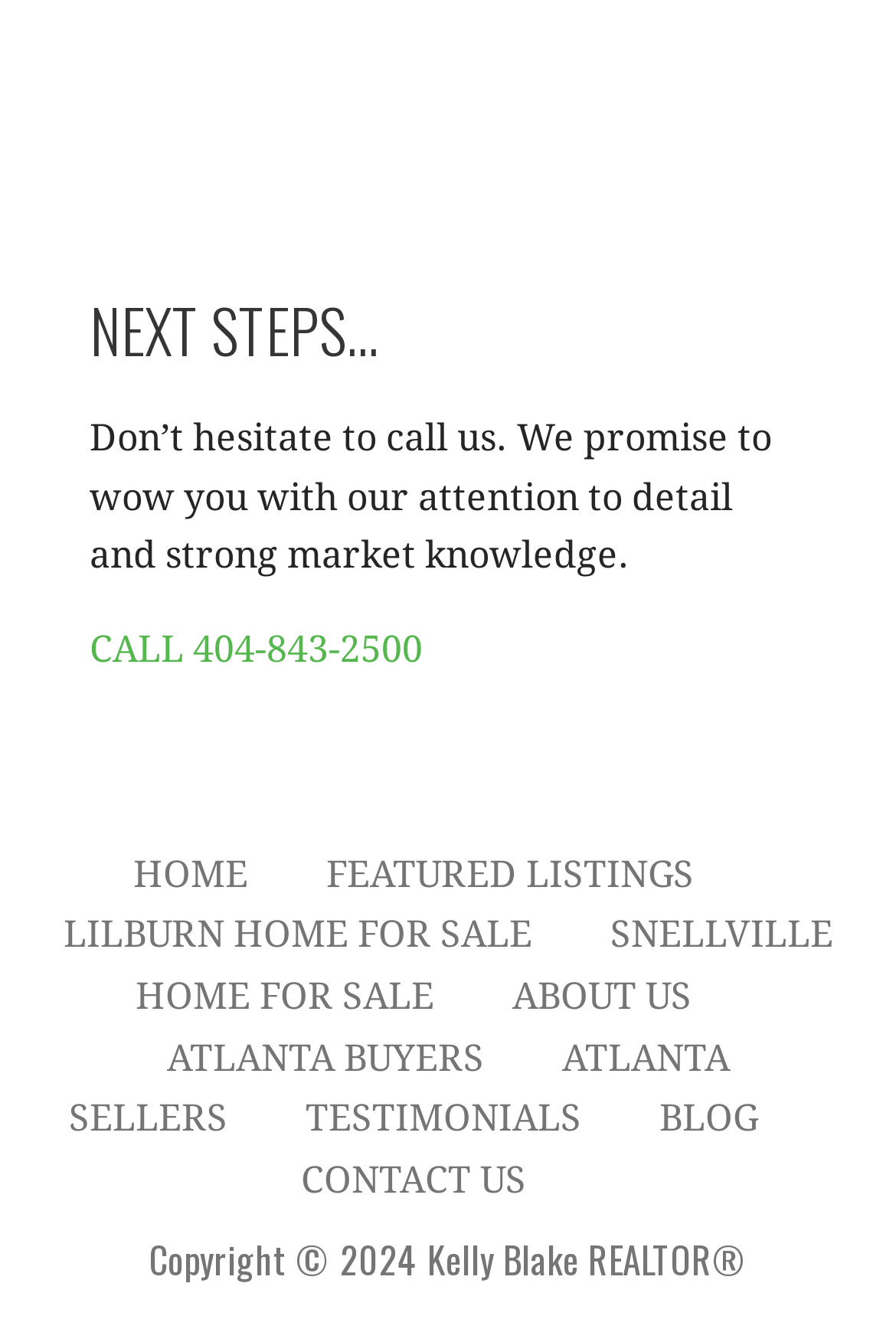Identify the bounding box coordinates for the UI element described as follows: "Atlanta Buyers". Ensure the coordinates are four float numbers between 0 and 1, formatted as [left, top, right, bottom].

[0.186, 0.771, 0.54, 0.804]